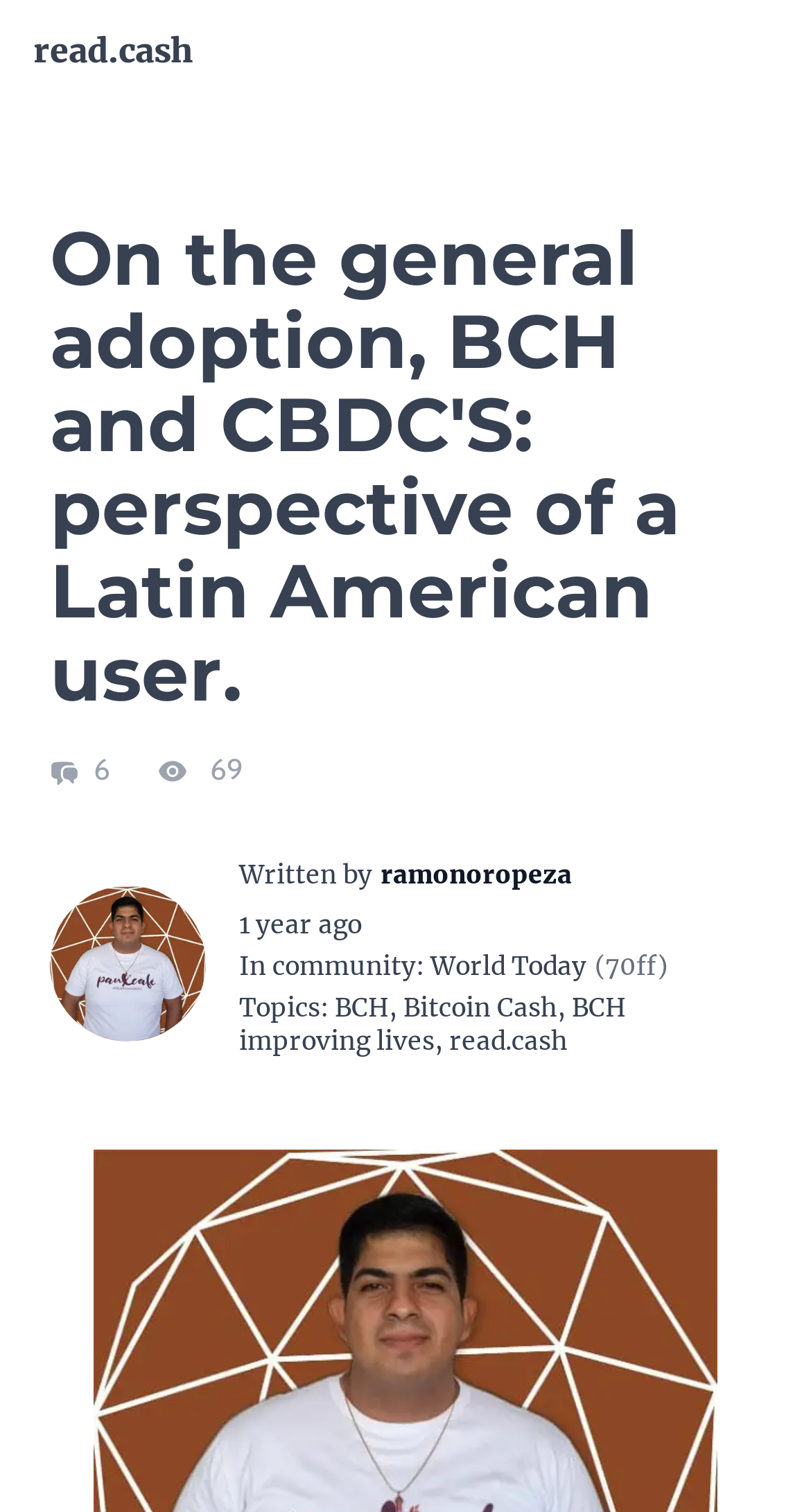Provide a brief response to the question below using a single word or phrase: 
What is the topic of the article?

BCH and Bitcoin Cash